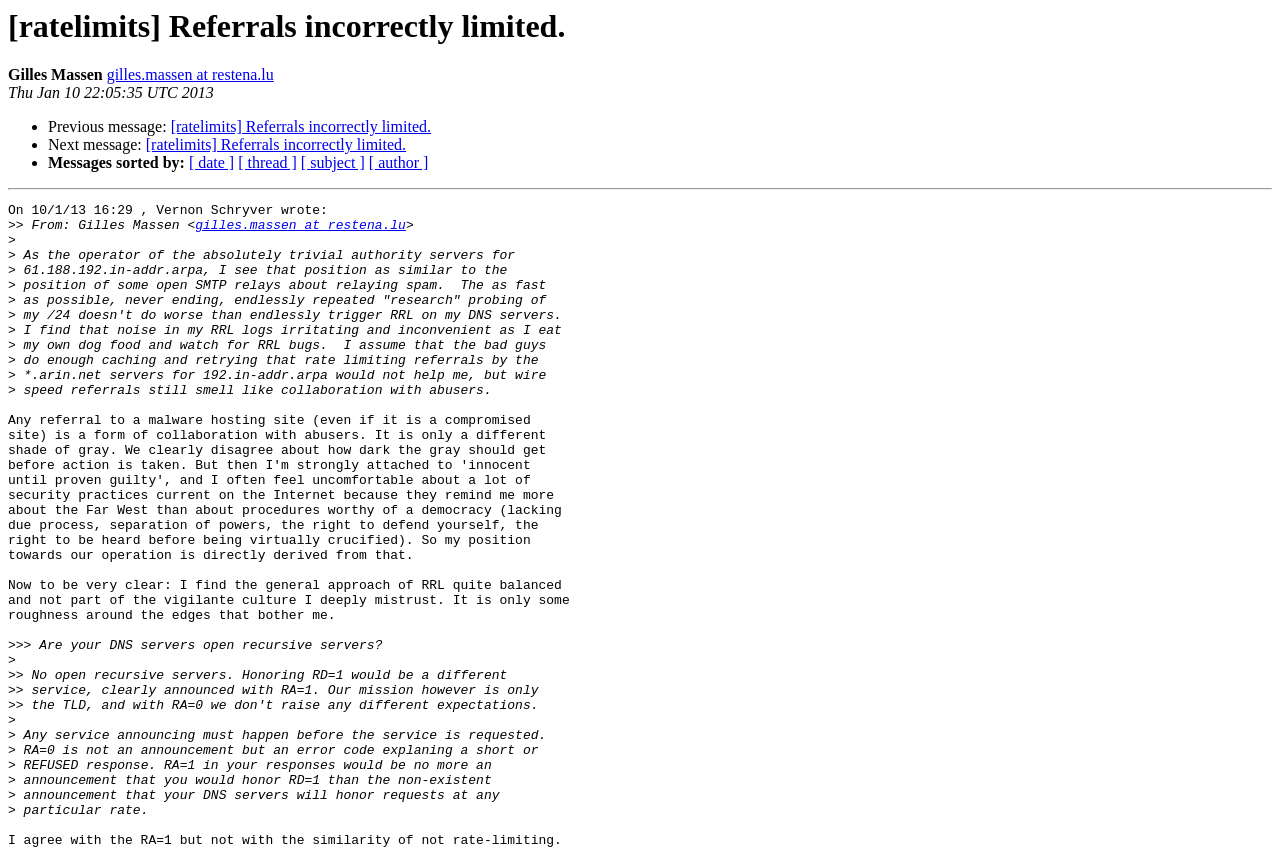Give a one-word or one-phrase response to the question: 
What is the date of the message?

Thu Jan 10 22:05:35 UTC 2013